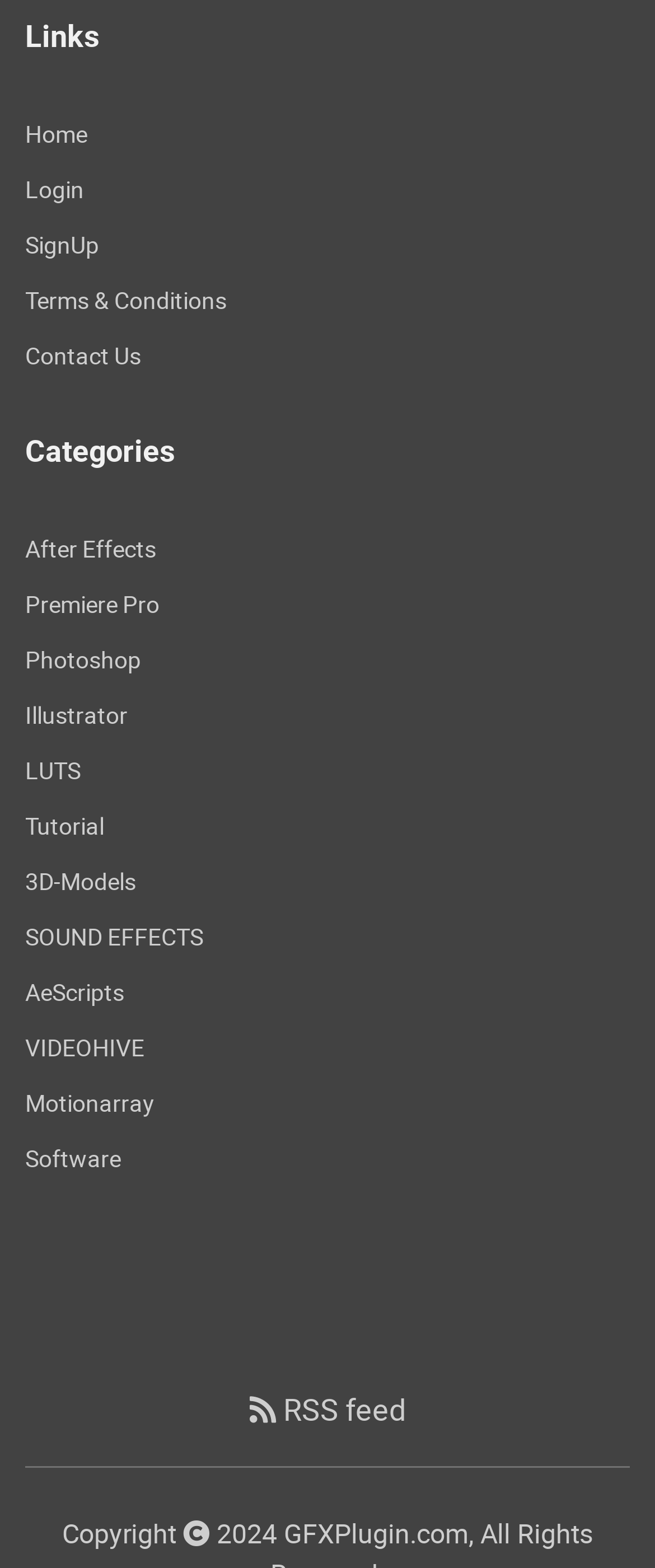Analyze the image and answer the question with as much detail as possible: 
What is the last link in the 'Categories' section?

The last link in the 'Categories' section is 'Software' because it is the last link element under the 'Categories' heading element, which has a bounding box coordinate of [0.038, 0.276, 0.962, 0.299].